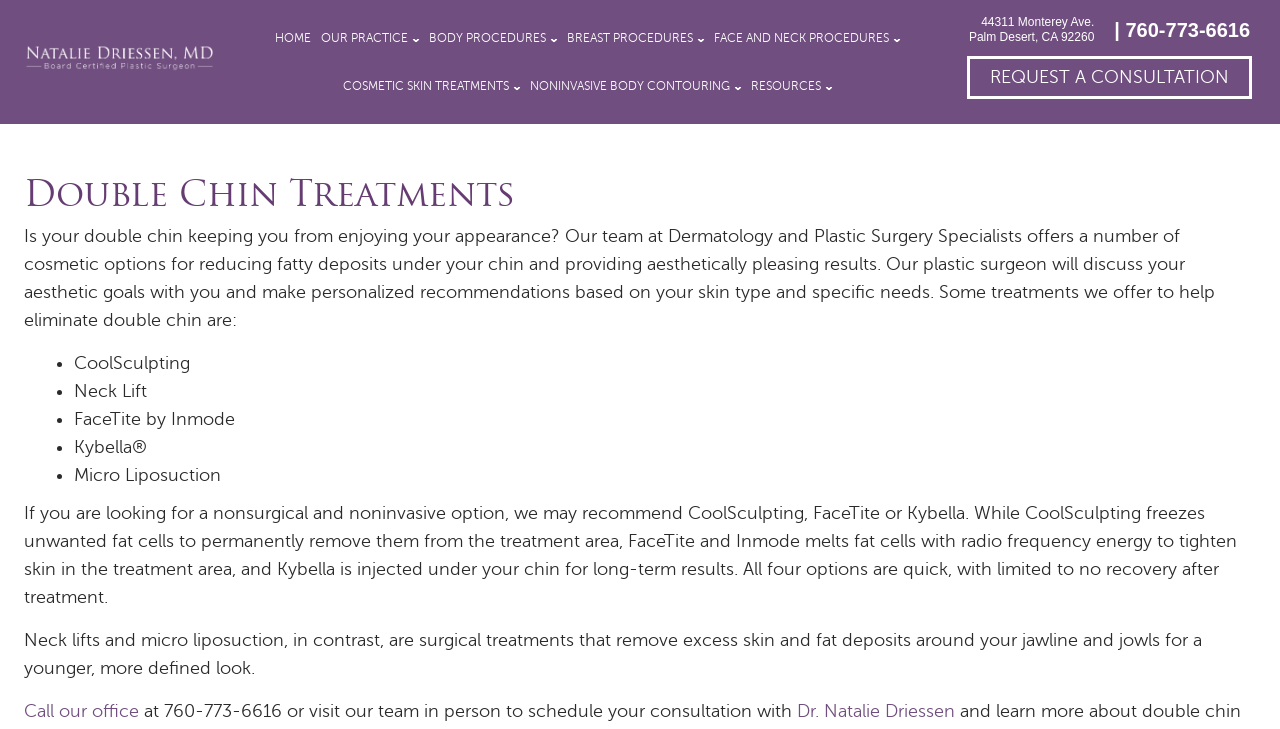Find the bounding box coordinates for the area that must be clicked to perform this action: "Request a consultation".

[0.755, 0.077, 0.978, 0.135]